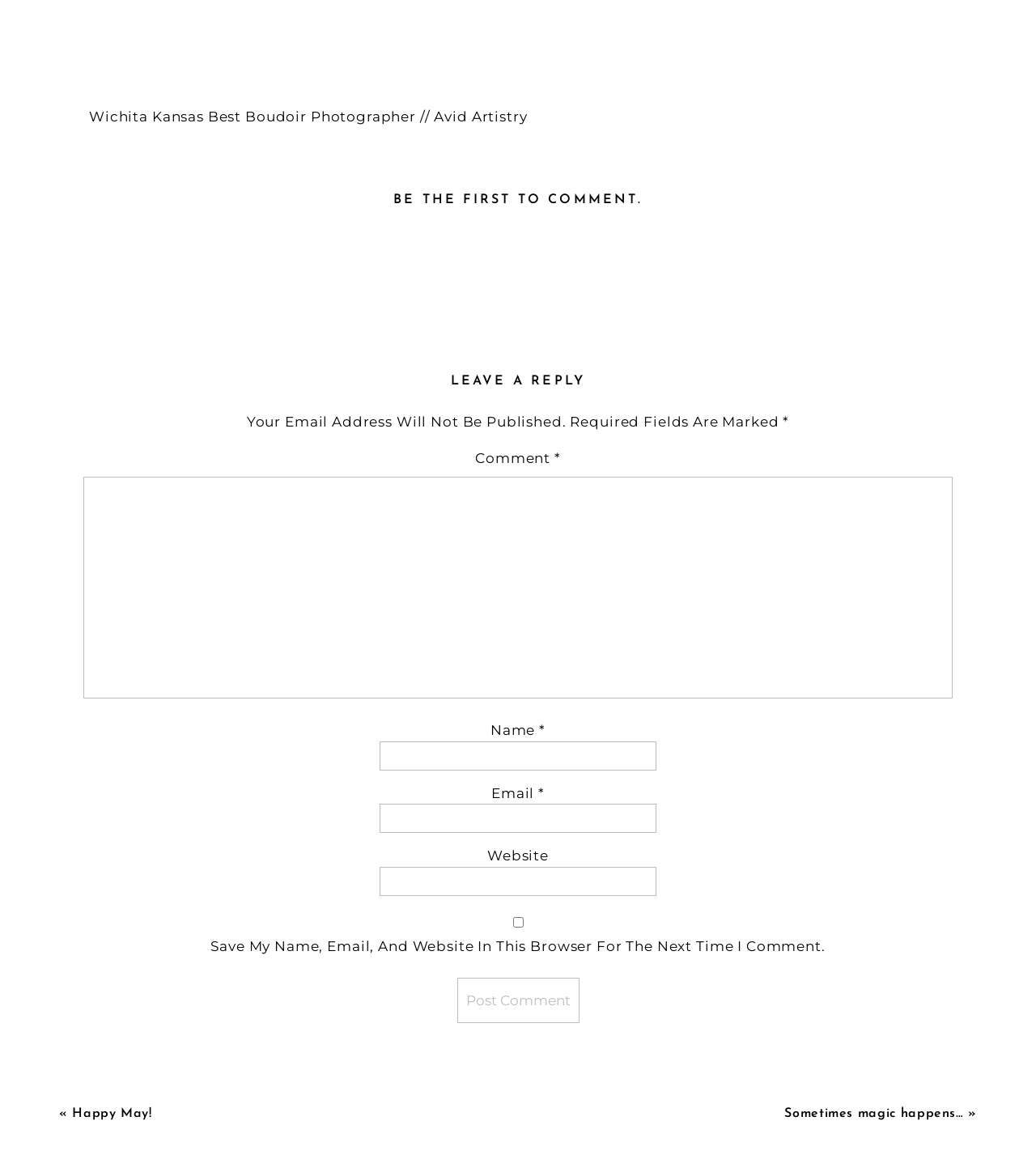Find the bounding box coordinates of the clickable region needed to perform the following instruction: "Post your comment". The coordinates should be provided as four float numbers between 0 and 1, i.e., [left, top, right, bottom].

[0.441, 0.847, 0.559, 0.886]